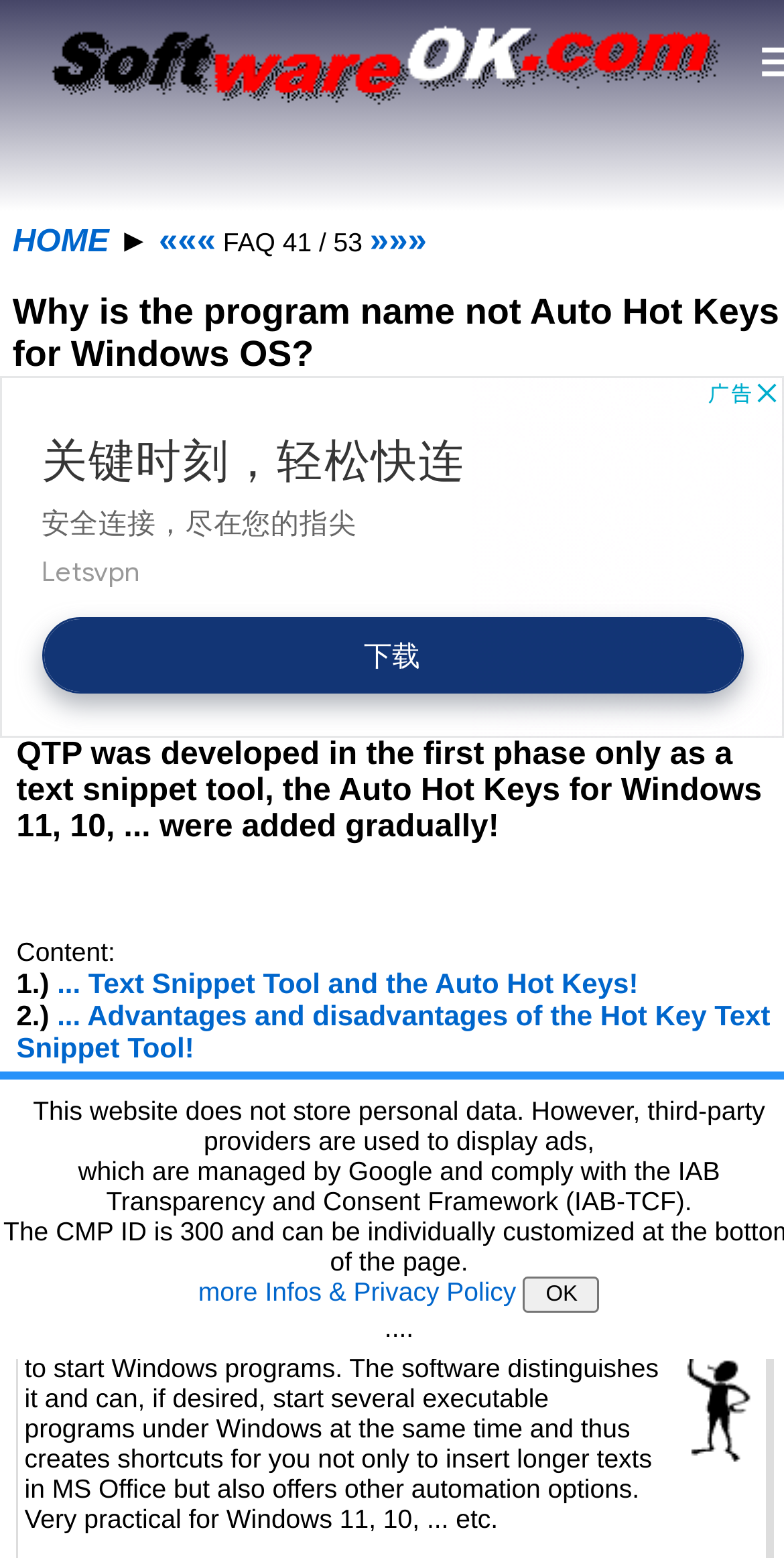Locate the UI element described as follows: "aria-label="Advertisement" name="aswift_0" title="Advertisement"". Return the bounding box coordinates as four float numbers between 0 and 1 in the order [left, top, right, bottom].

[0.0, 0.241, 1.0, 0.474]